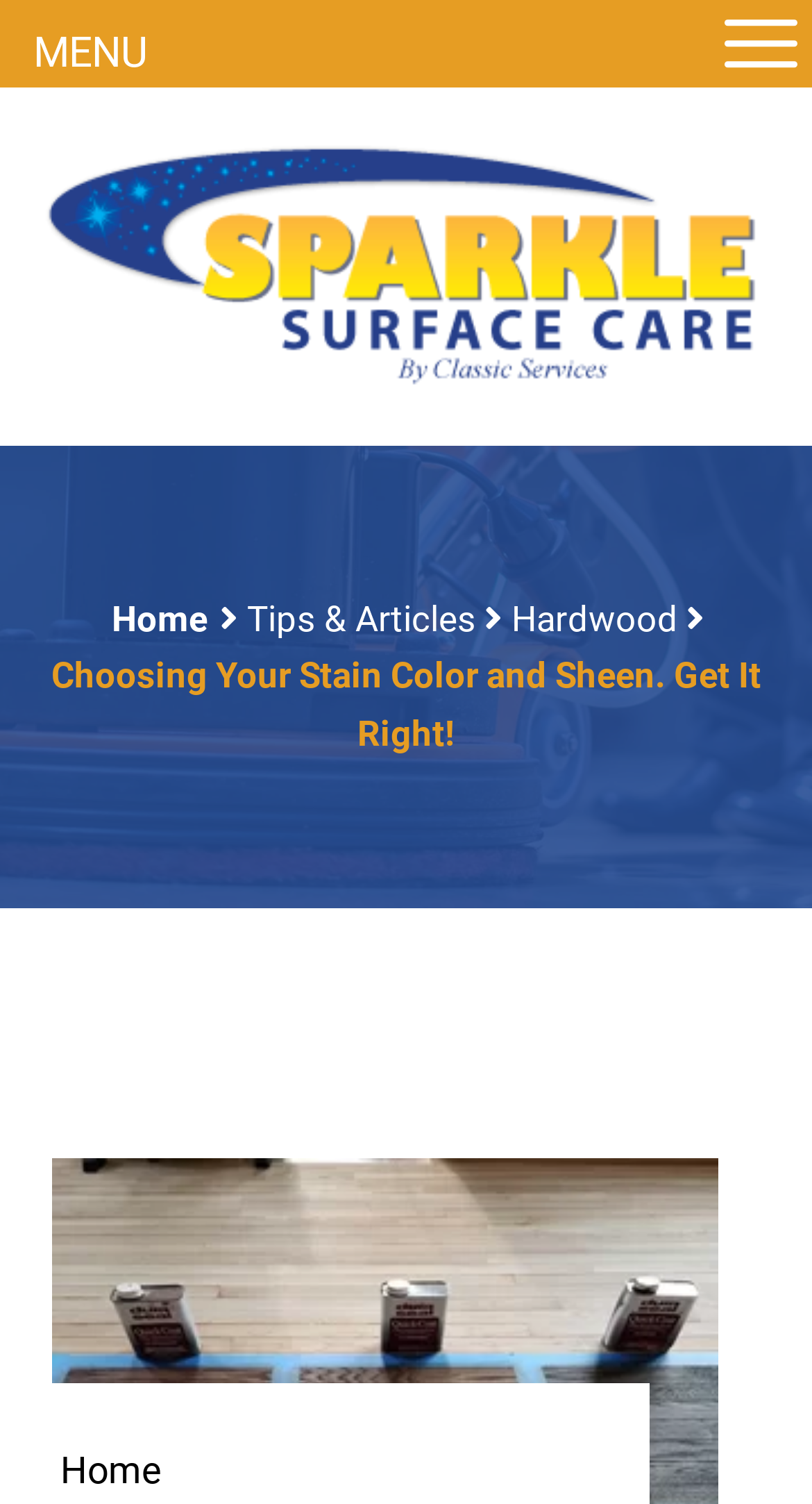What is the position of the 'MENU' link?
Refer to the image and provide a concise answer in one word or phrase.

Top left